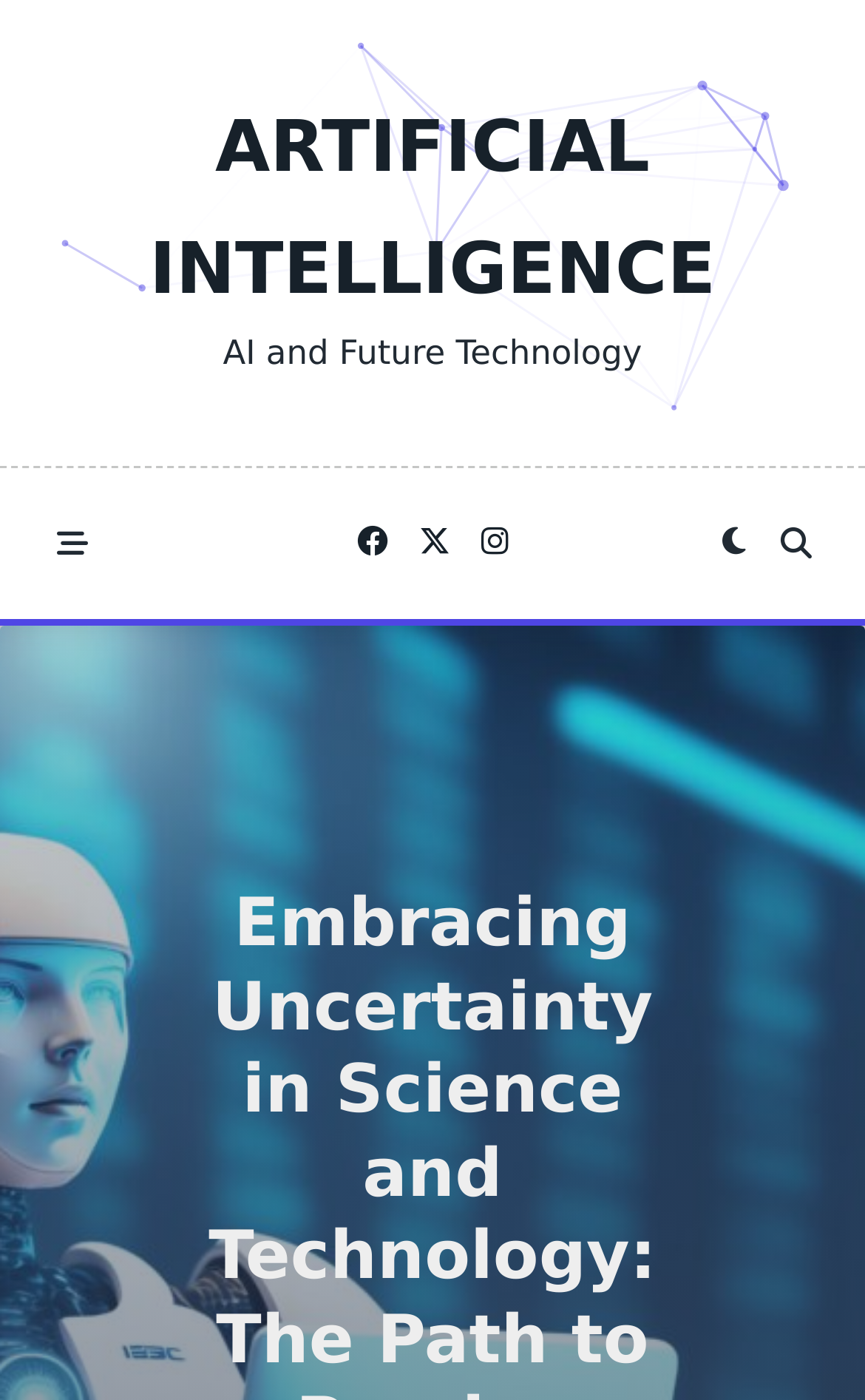Provide a brief response to the question below using a single word or phrase: 
How many buttons are present on this webpage?

5